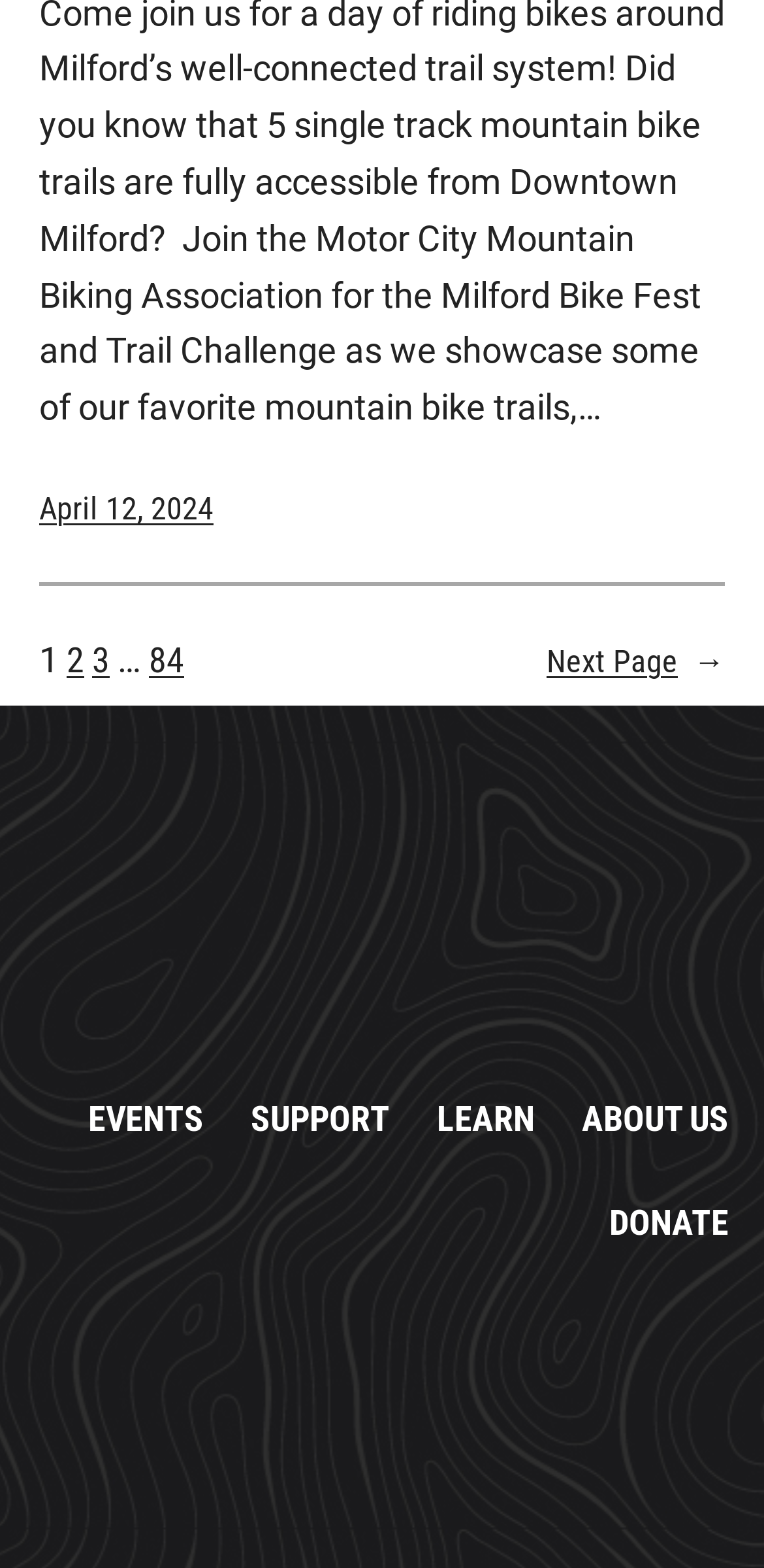Determine the bounding box coordinates of the clickable element necessary to fulfill the instruction: "view January 2023". Provide the coordinates as four float numbers within the 0 to 1 range, i.e., [left, top, right, bottom].

None